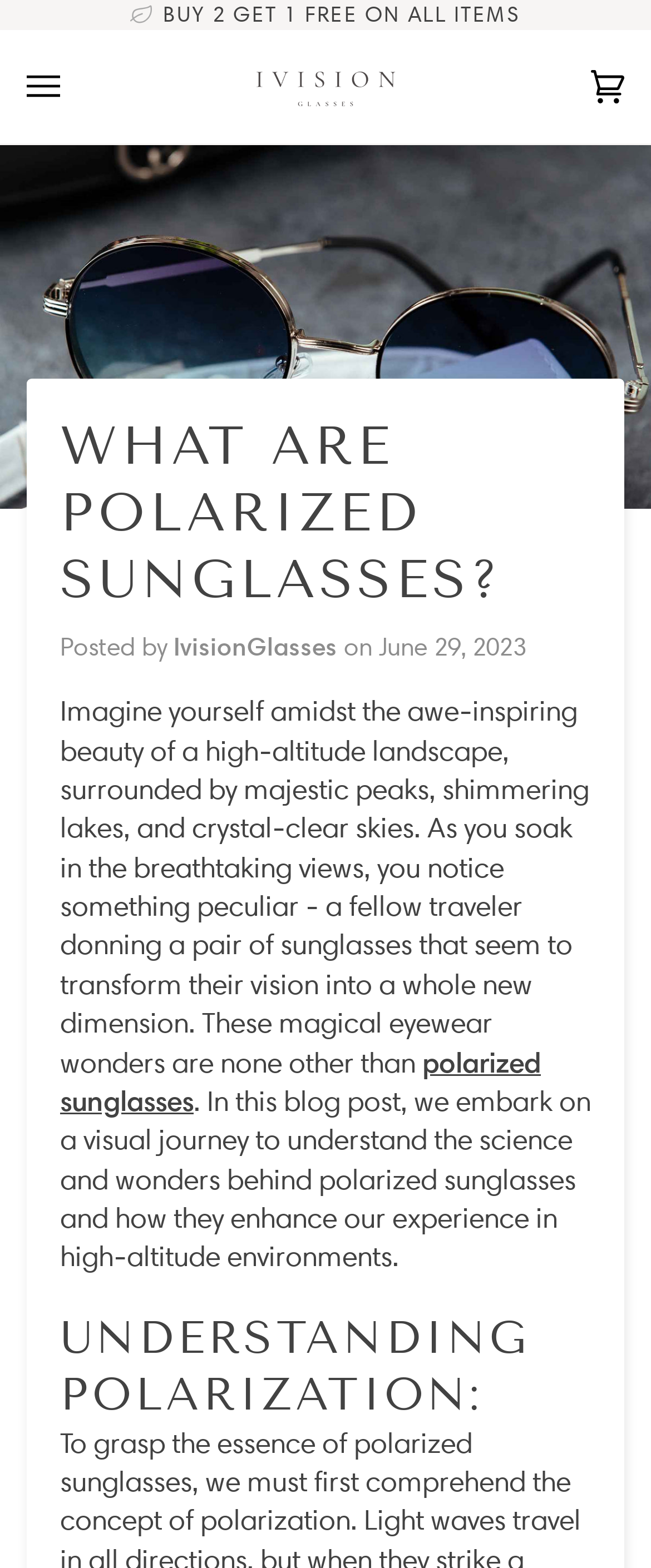Give a concise answer of one word or phrase to the question: 
What is the discount code for the limited time offer?

IVISION20